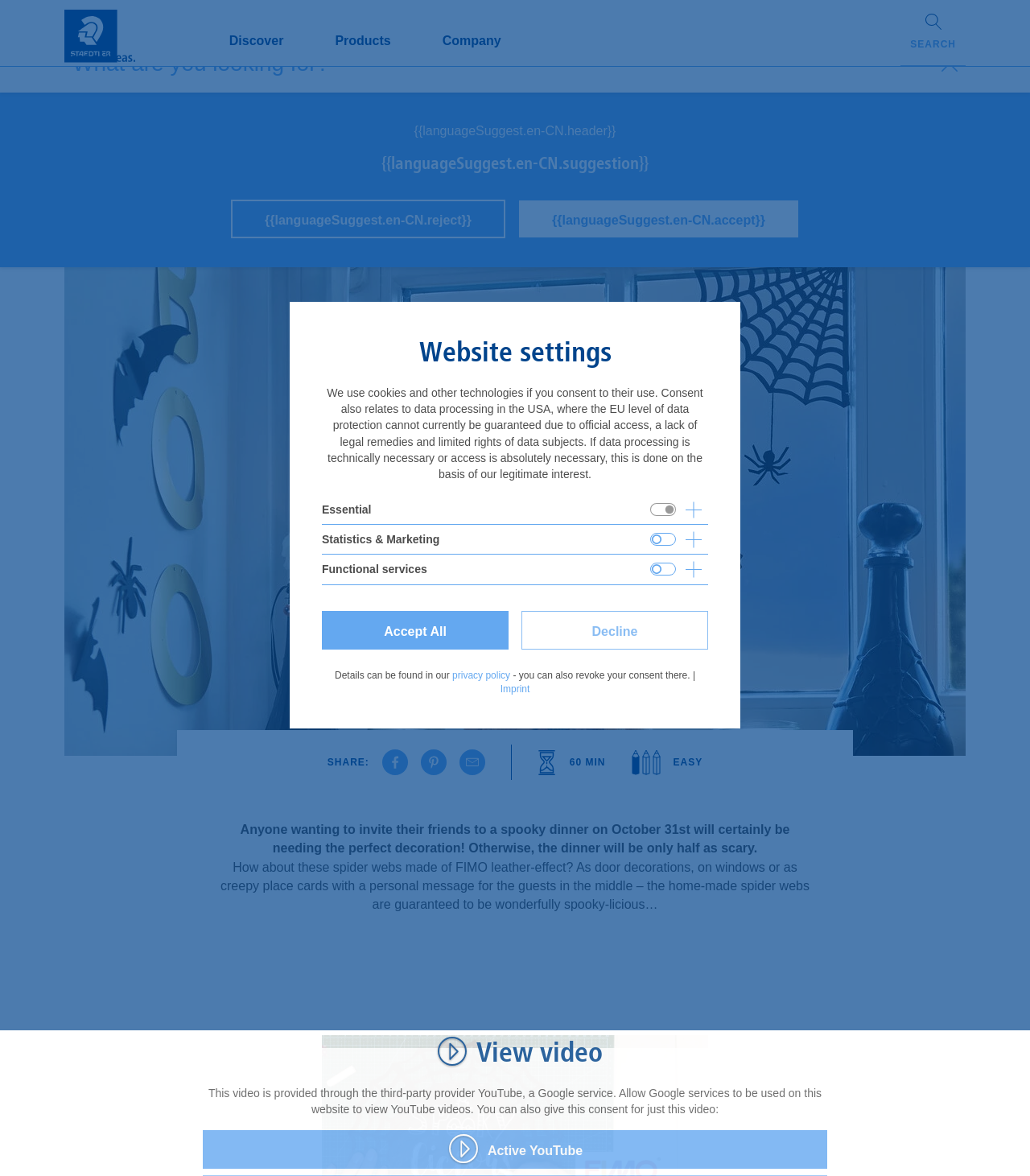Pinpoint the bounding box coordinates of the area that must be clicked to complete this instruction: "Check the company's Facebook page".

None